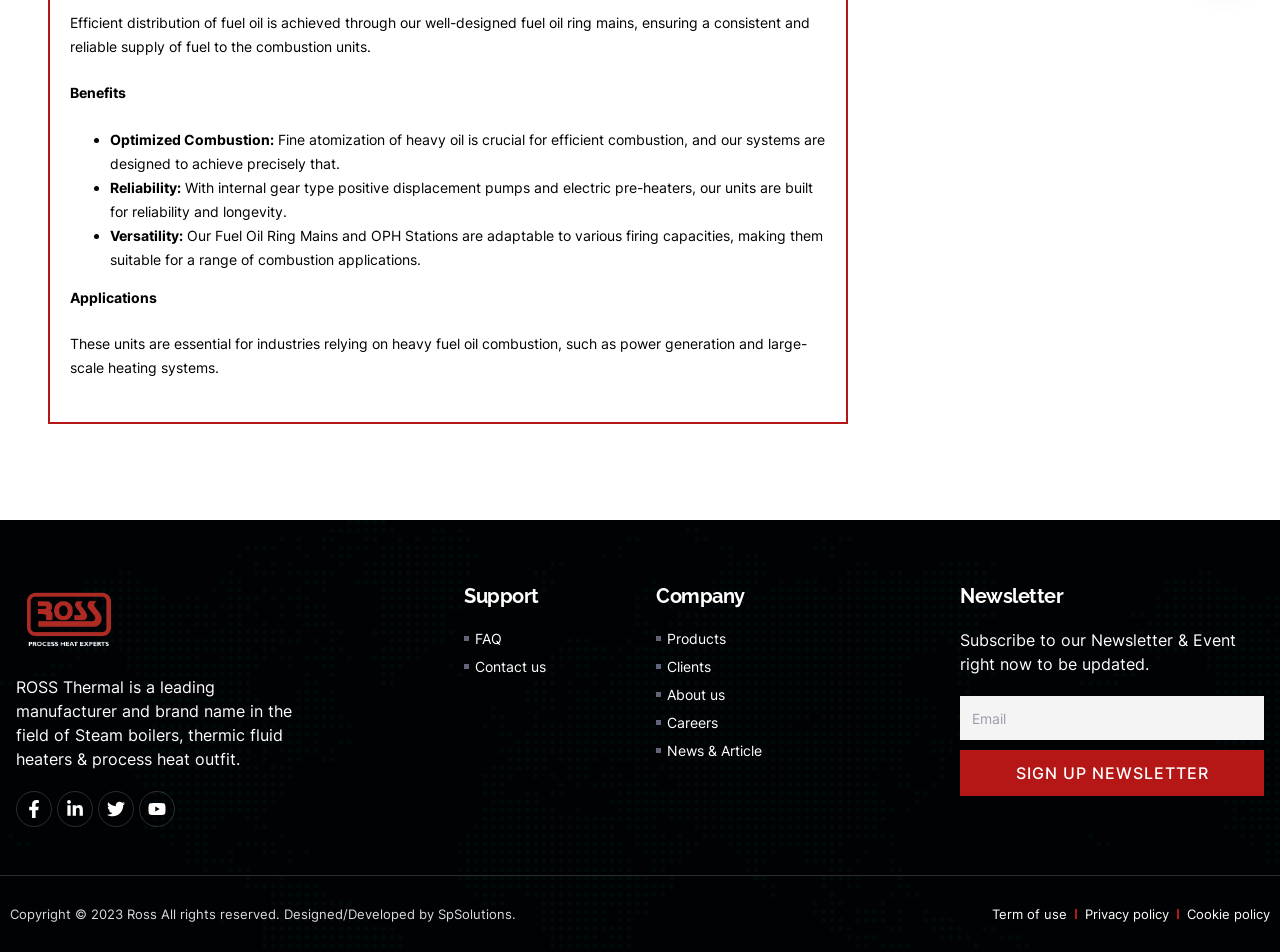Please identify the bounding box coordinates for the region that you need to click to follow this instruction: "Go to the FAQ page".

[0.362, 0.66, 0.488, 0.682]